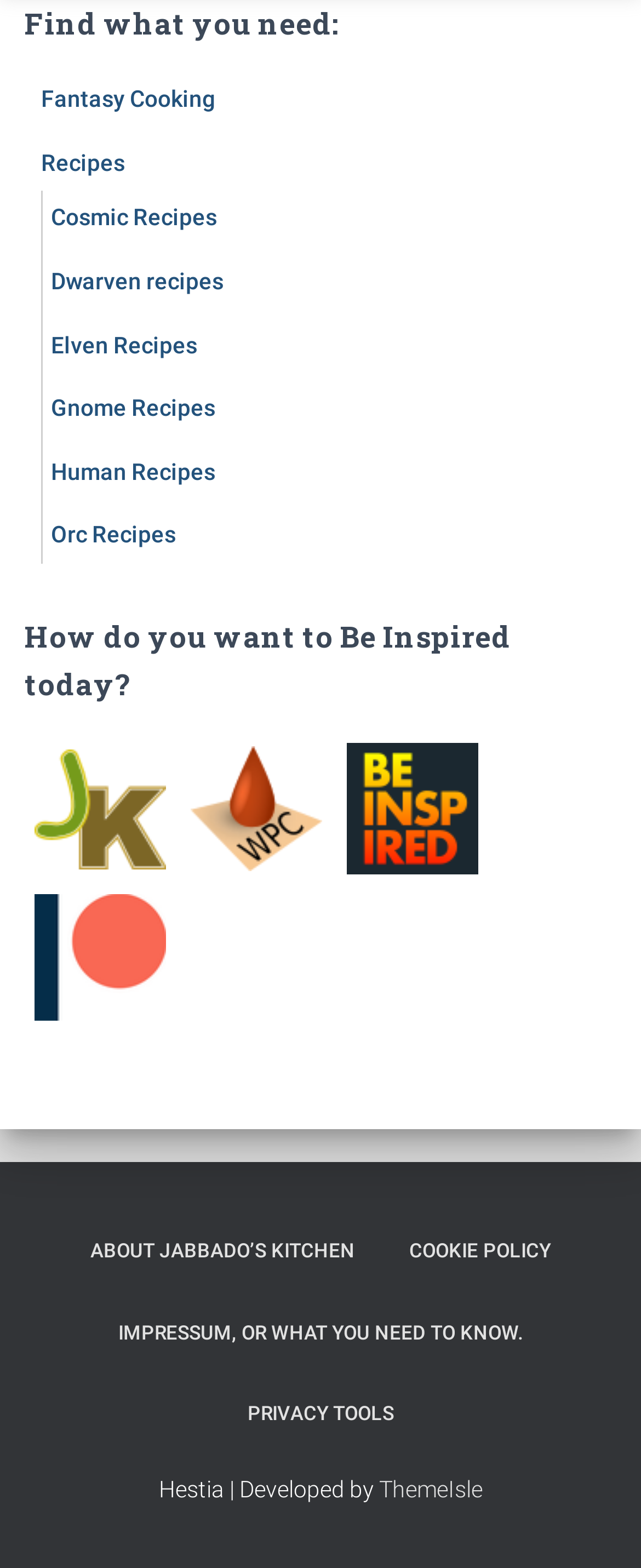Pinpoint the bounding box coordinates of the clickable element to carry out the following instruction: "Visit ThemeIsle."

[0.591, 0.942, 0.753, 0.959]